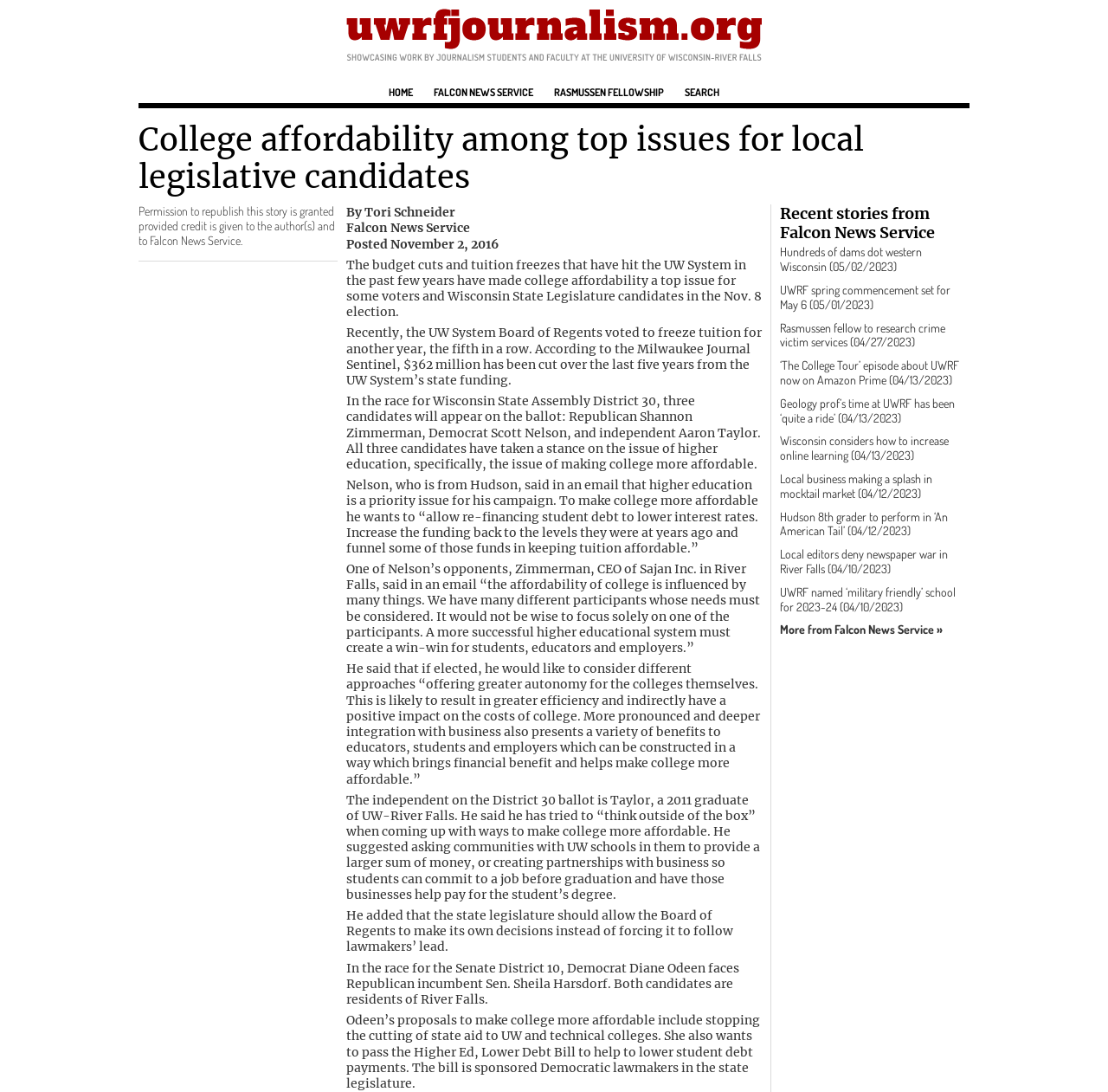Please look at the image and answer the question with a detailed explanation: How many candidates are mentioned in the article?

The article mentions three candidates running for Wisconsin State Assembly District 30: Republican Shannon Zimmerman, Democrat Scott Nelson, and independent Aaron Taylor.